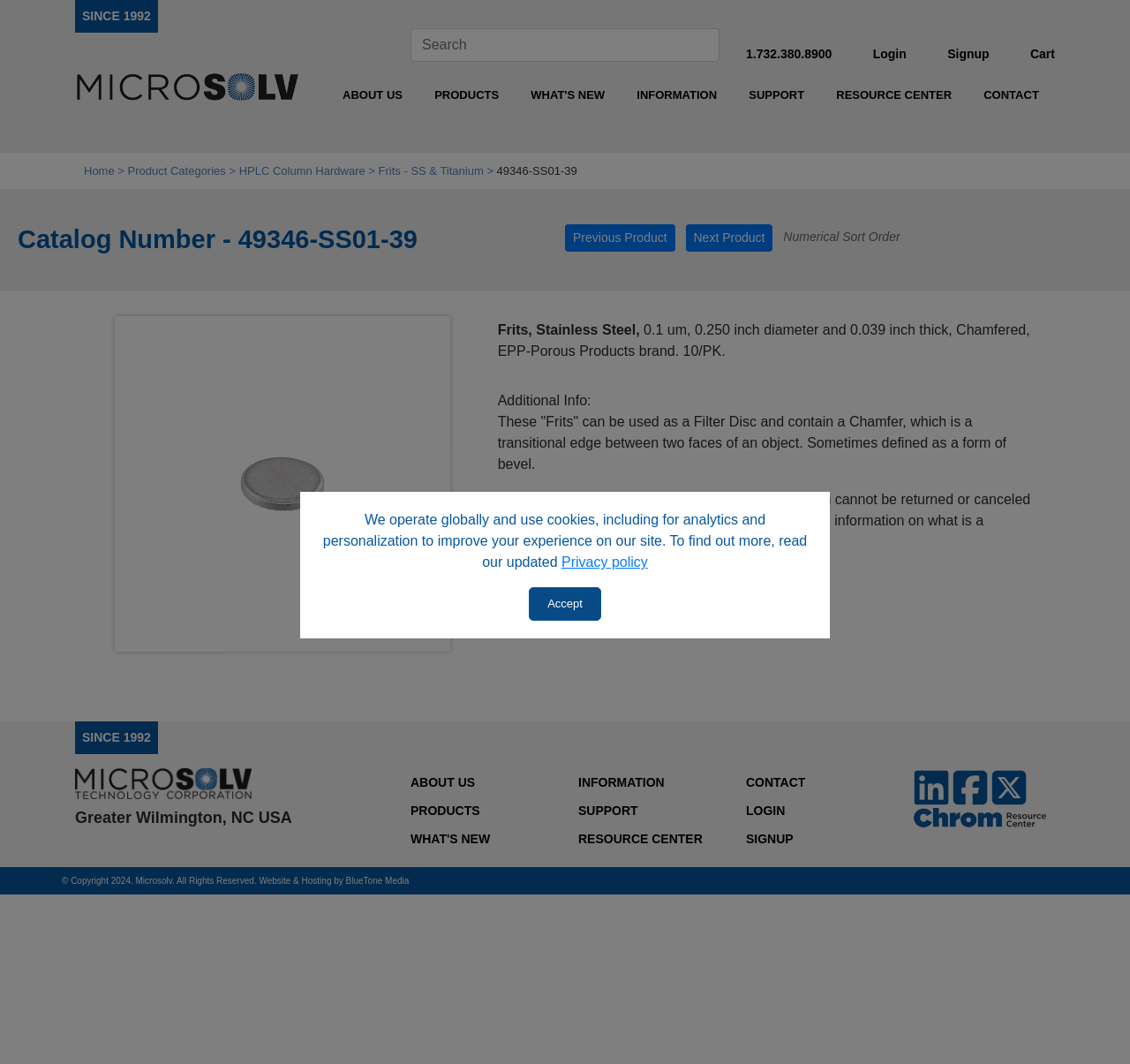What is the company name?
Answer the question with as much detail as you can, using the image as a reference.

I found the company name by looking at the link 'Micro Solv Technology Corporation' which is located at the top of the page, indicating that this is the company name.